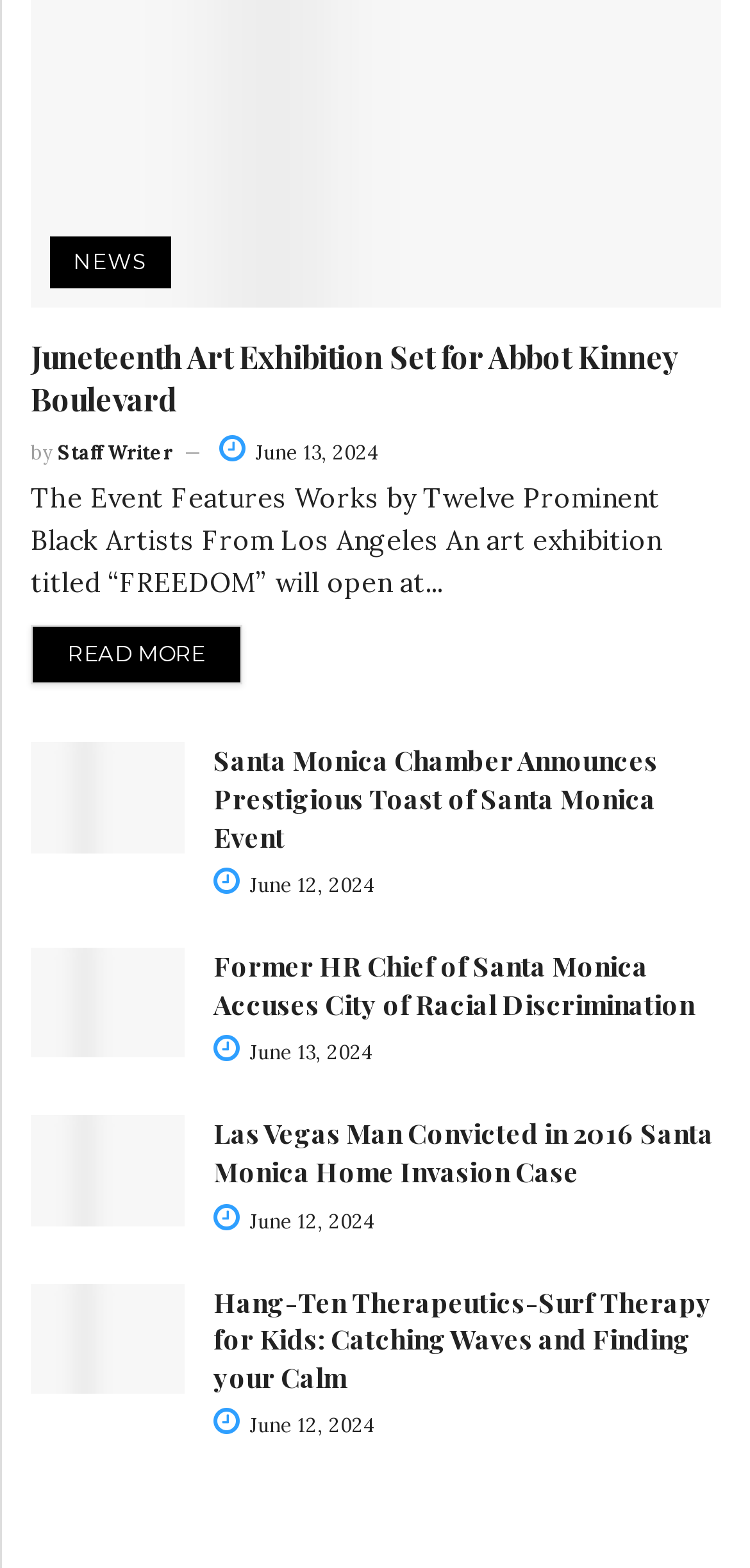Locate the bounding box coordinates of the UI element described by: "News". Provide the coordinates as four float numbers between 0 and 1, formatted as [left, top, right, bottom].

[0.067, 0.151, 0.228, 0.184]